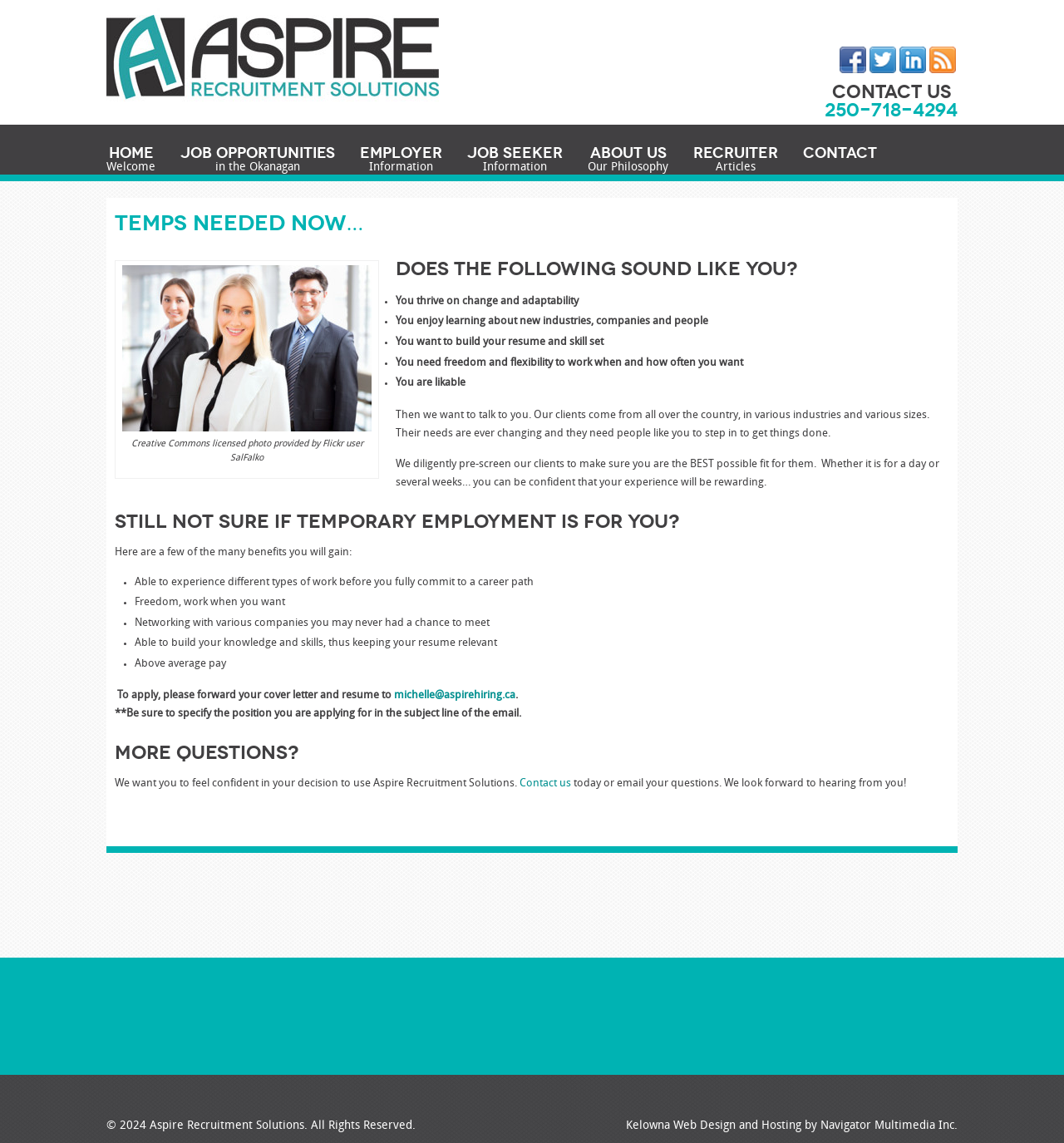Find the coordinates for the bounding box of the element with this description: "Job Opportunitiesin the Okanagan".

[0.17, 0.127, 0.315, 0.154]